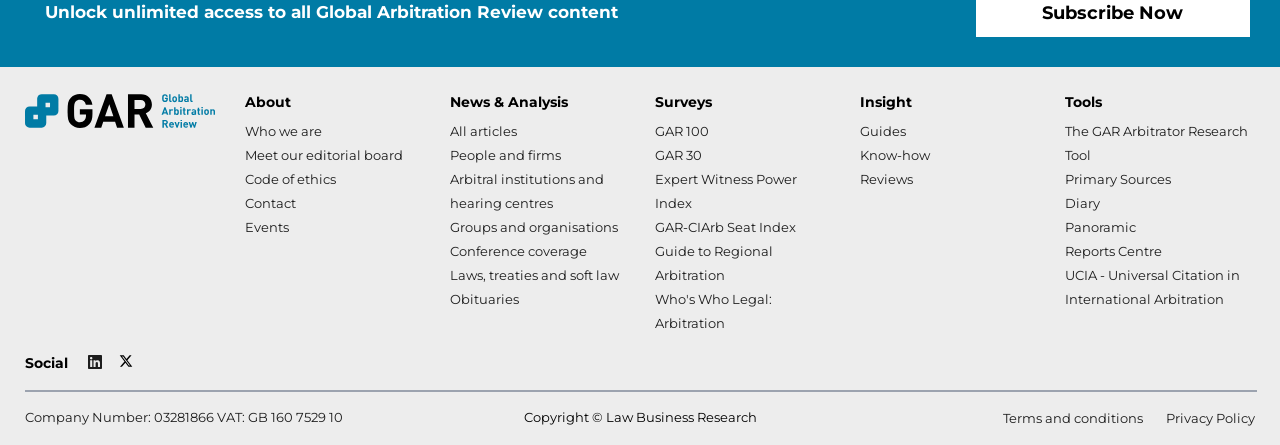Given the webpage screenshot, identify the bounding box of the UI element that matches this description: "Obituaries".

[0.352, 0.654, 0.405, 0.69]